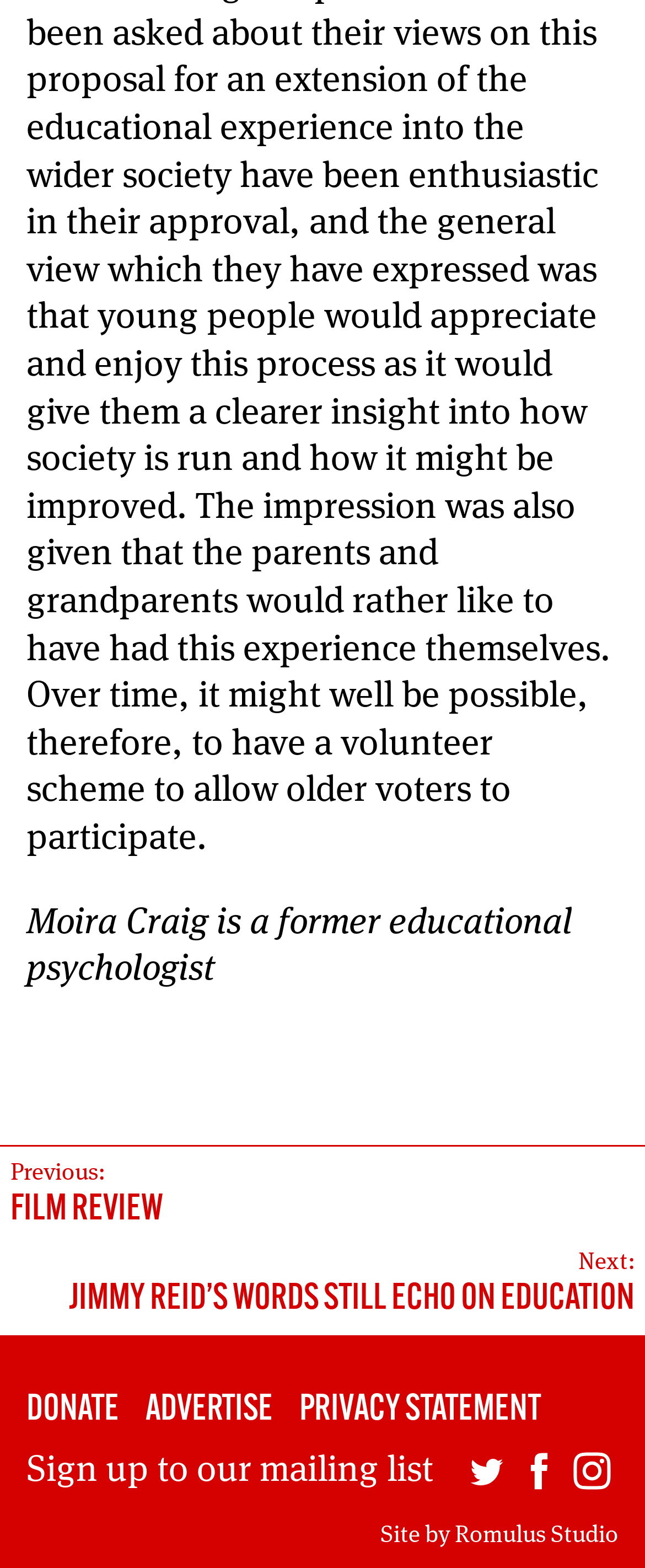What is the purpose of the 'Sign up to our mailing list' text?
Based on the image, give a concise answer in the form of a single word or short phrase.

To encourage subscription